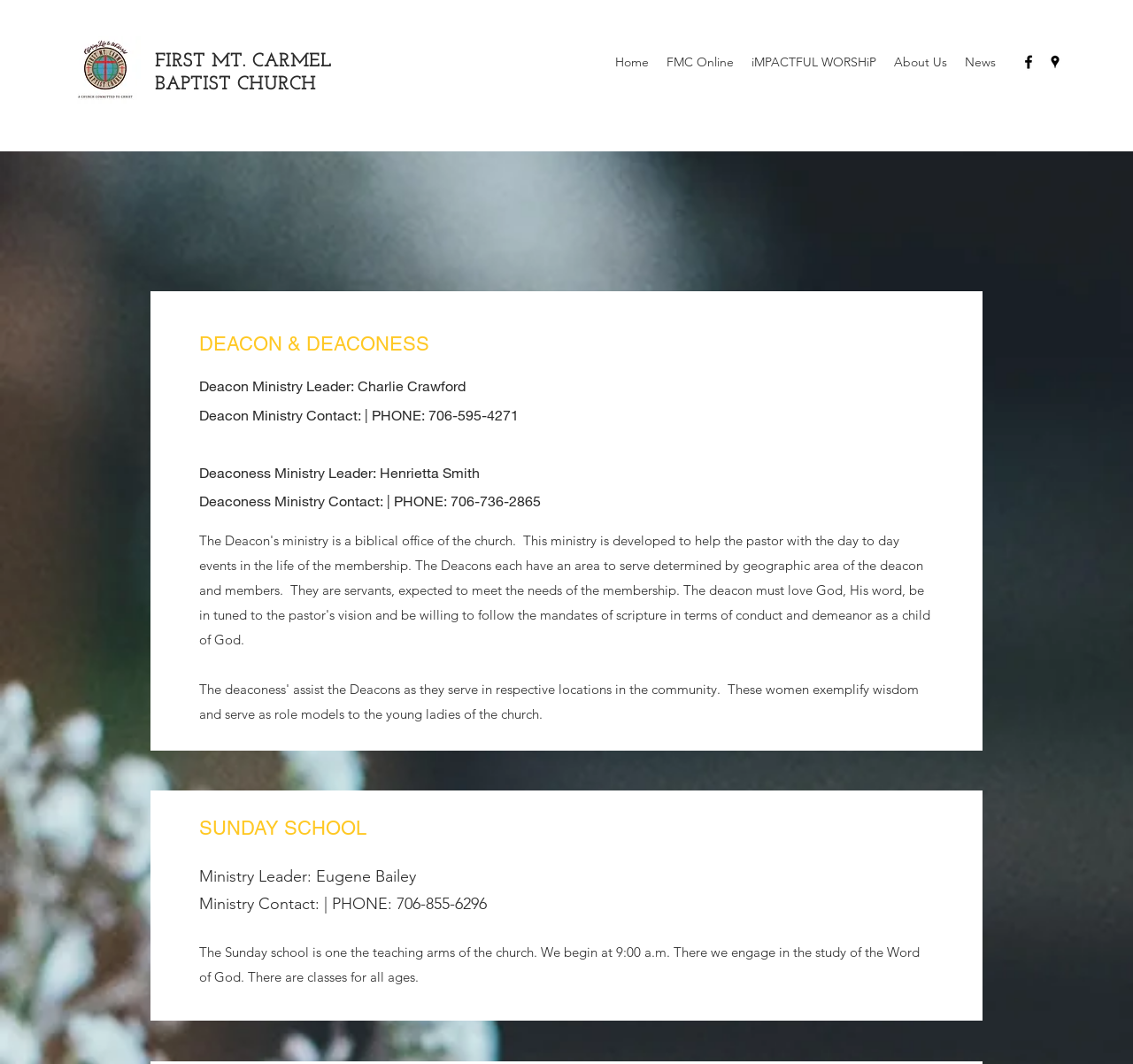Find the bounding box coordinates of the element I should click to carry out the following instruction: "Learn about Sunday School".

[0.176, 0.765, 0.824, 0.791]